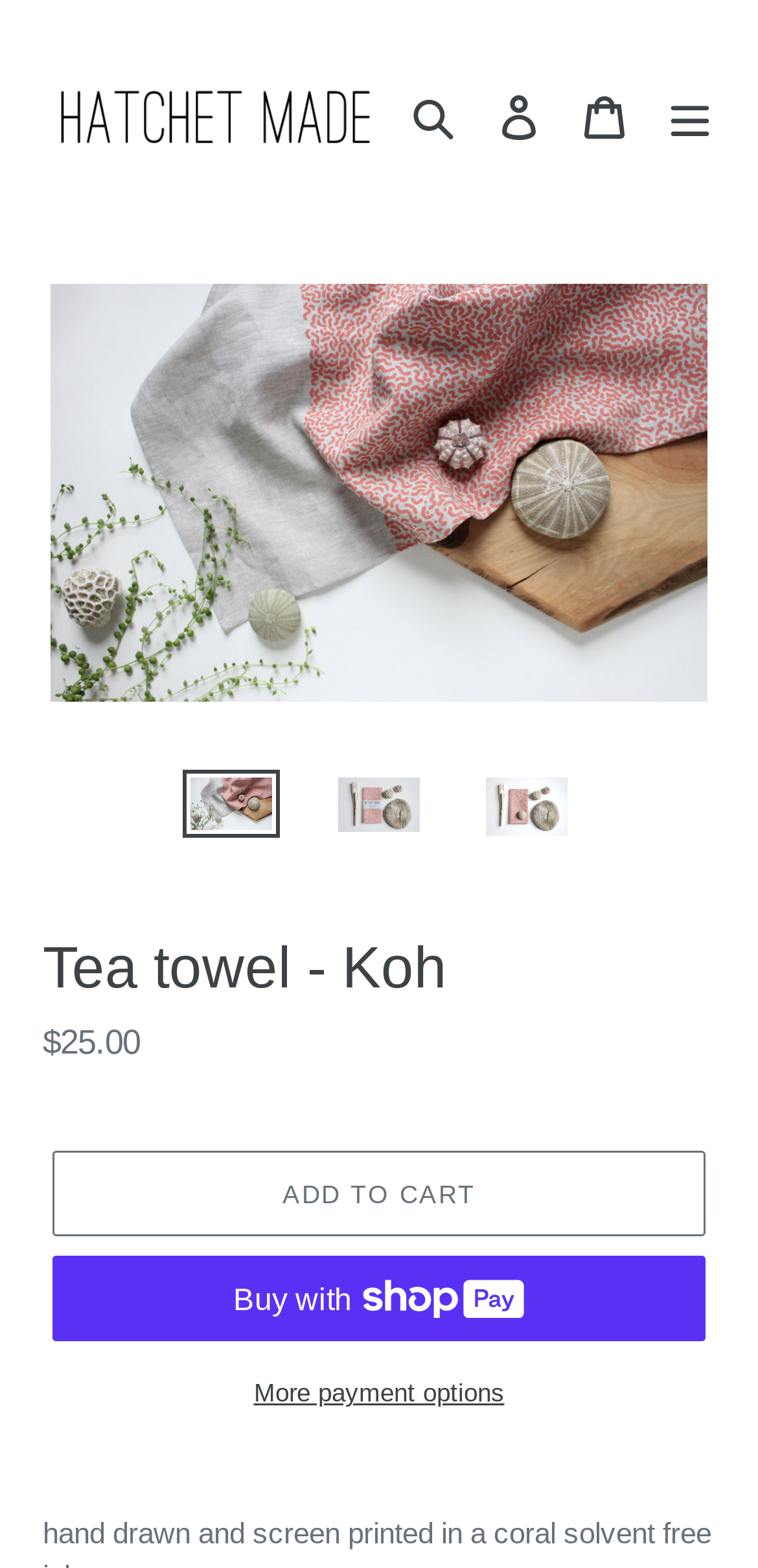Refer to the image and provide a thorough answer to this question:
What is the price of the tea towel?

I found the price of the tea towel by looking at the description list detail section, where it says 'Regular price' followed by the price '$25.00'.